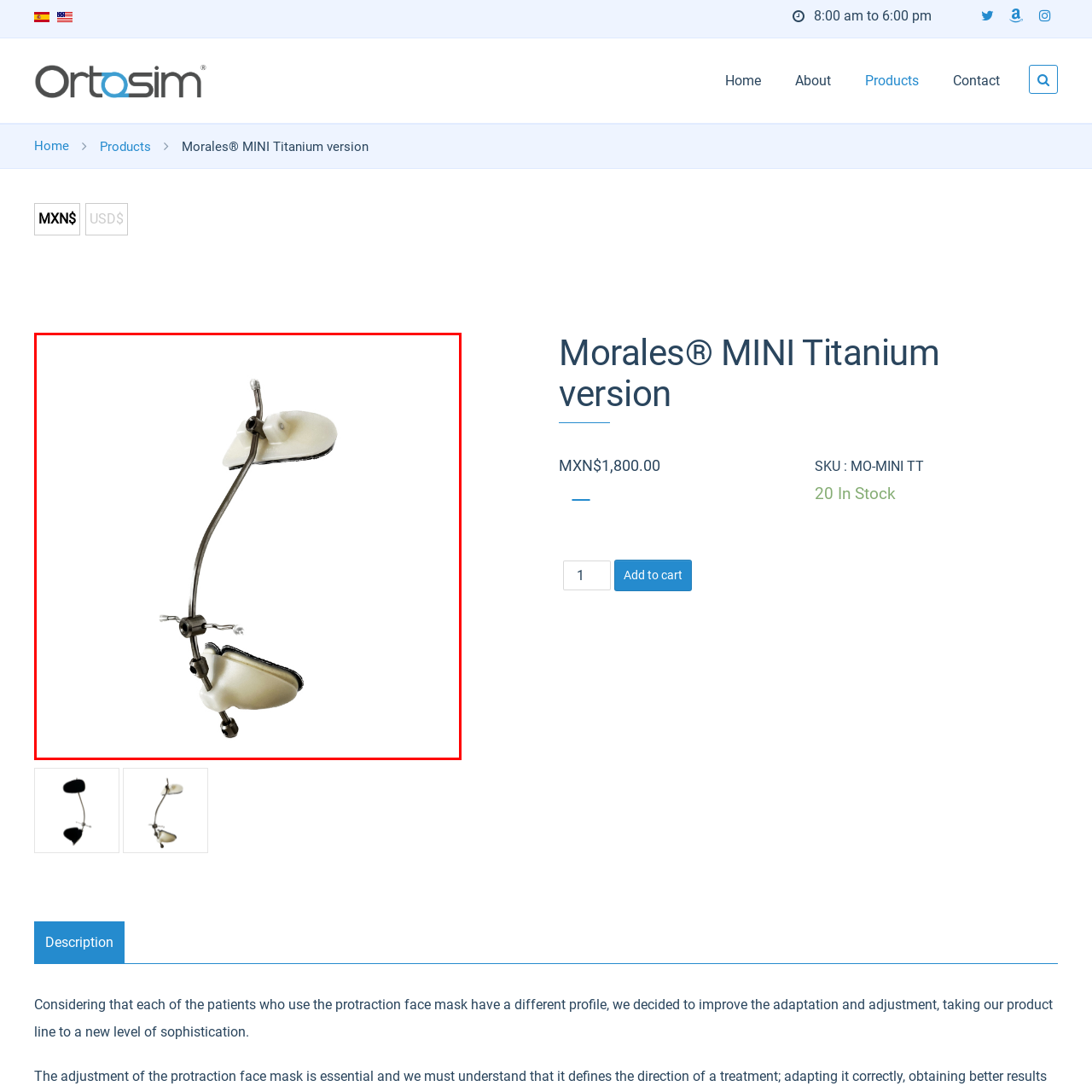Direct your attention to the section outlined in red and answer the following question with a single word or brief phrase: 
What is the purpose of the central rod?

Ensuring stability